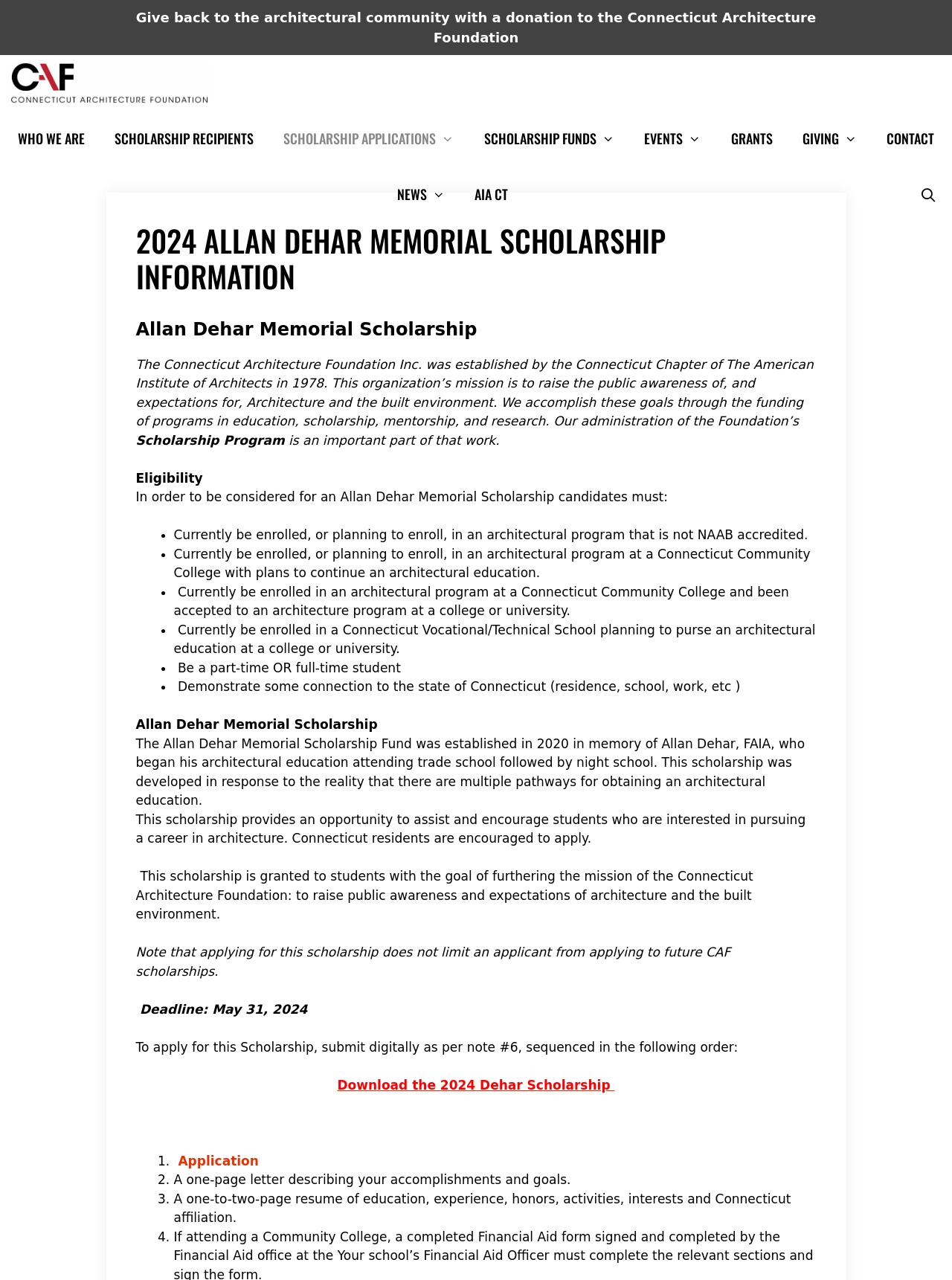What is required to be eligible for this scholarship?
Carefully analyze the image and provide a thorough answer to the question.

I found the answer by looking at the list of criteria which includes being enrolled in an architectural program, being a part-time or full-time student, demonstrating a connection to the state of Connecticut, and others.